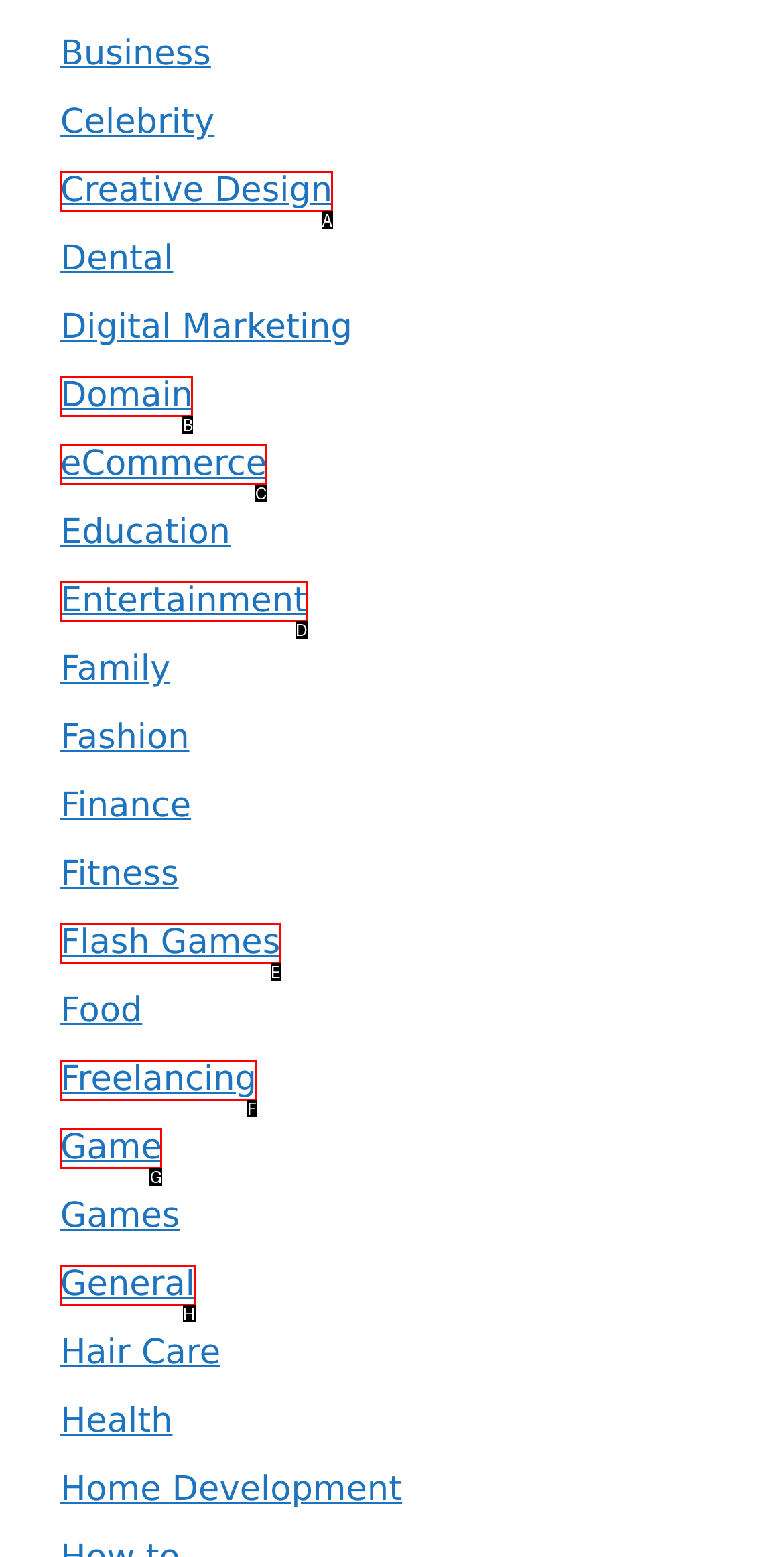Out of the given choices, which letter corresponds to the UI element required to Explore Creative Design? Answer with the letter.

A